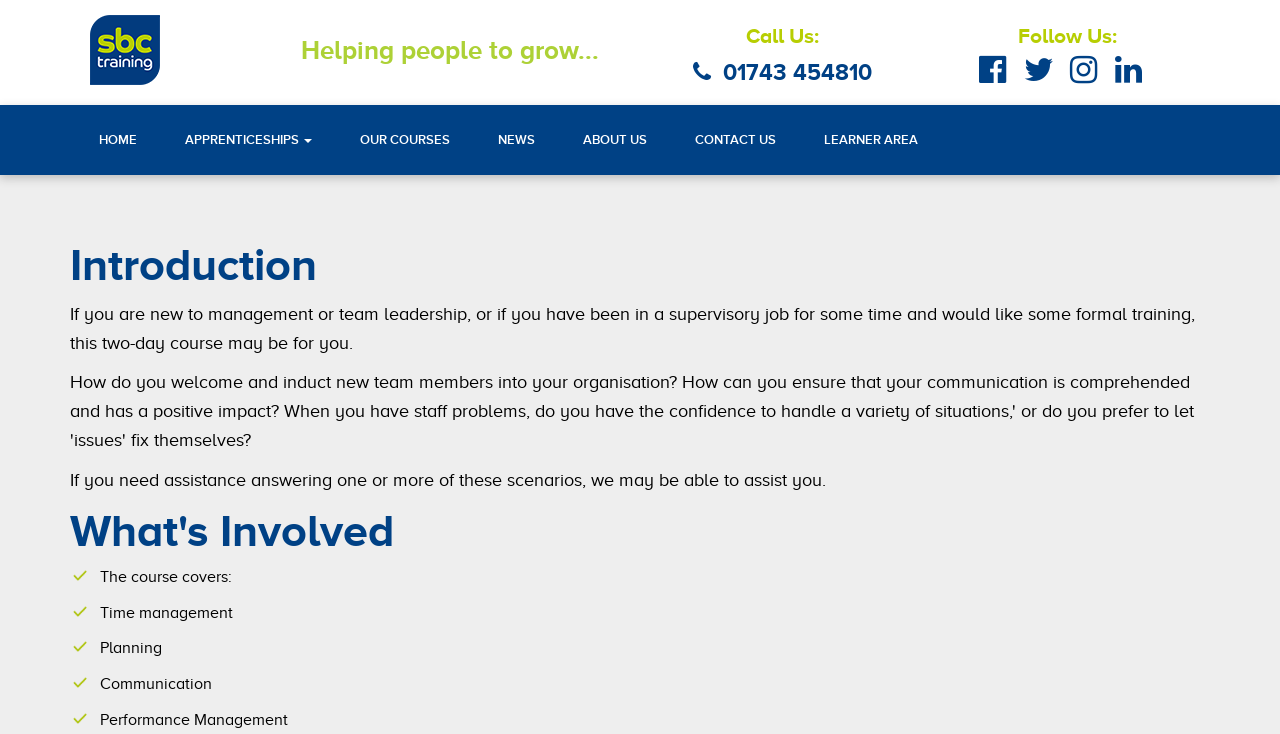Identify the bounding box coordinates for the element you need to click to achieve the following task: "Visit the website www.chessville.com". The coordinates must be four float values ranging from 0 to 1, formatted as [left, top, right, bottom].

None